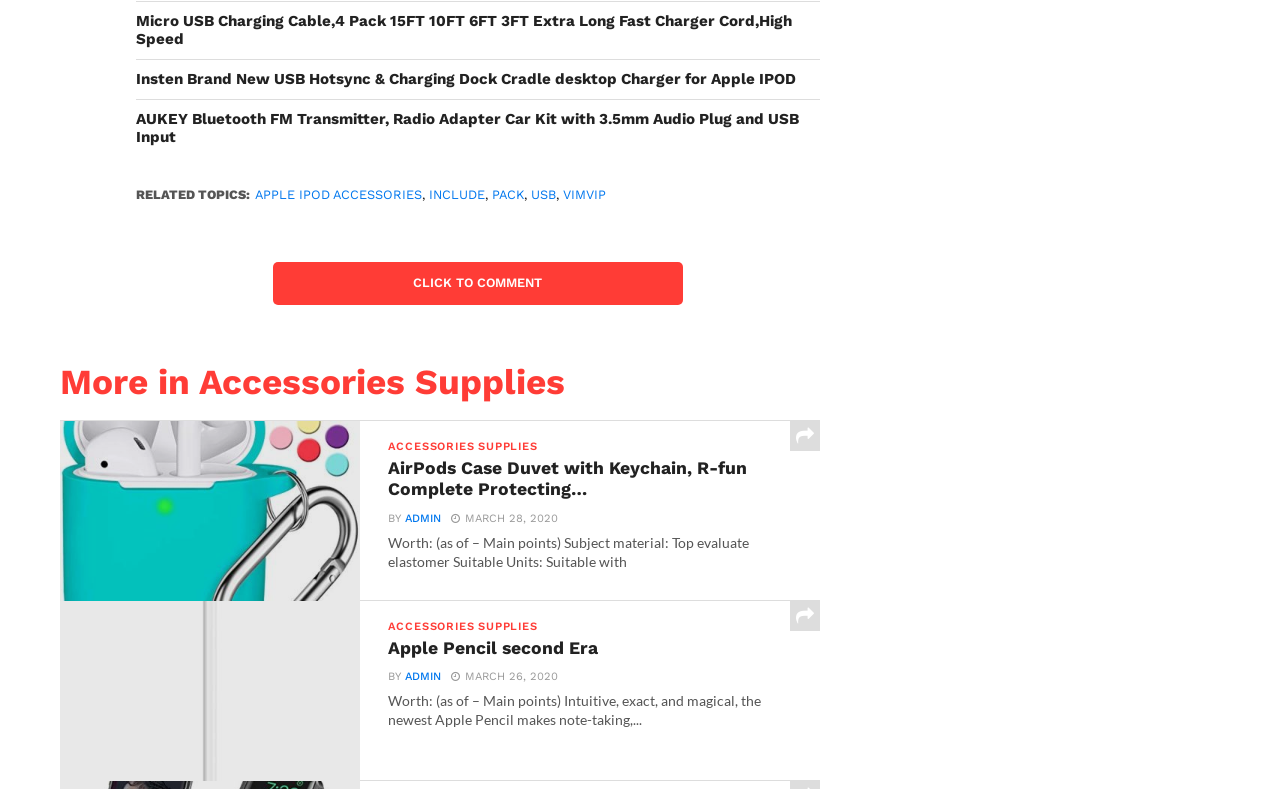Given the description VIMVIP, predict the bounding box coordinates of the UI element. Ensure the coordinates are in the format (top-left x, top-left y, bottom-right x, bottom-right y) and all values are between 0 and 1.

[0.44, 0.237, 0.473, 0.256]